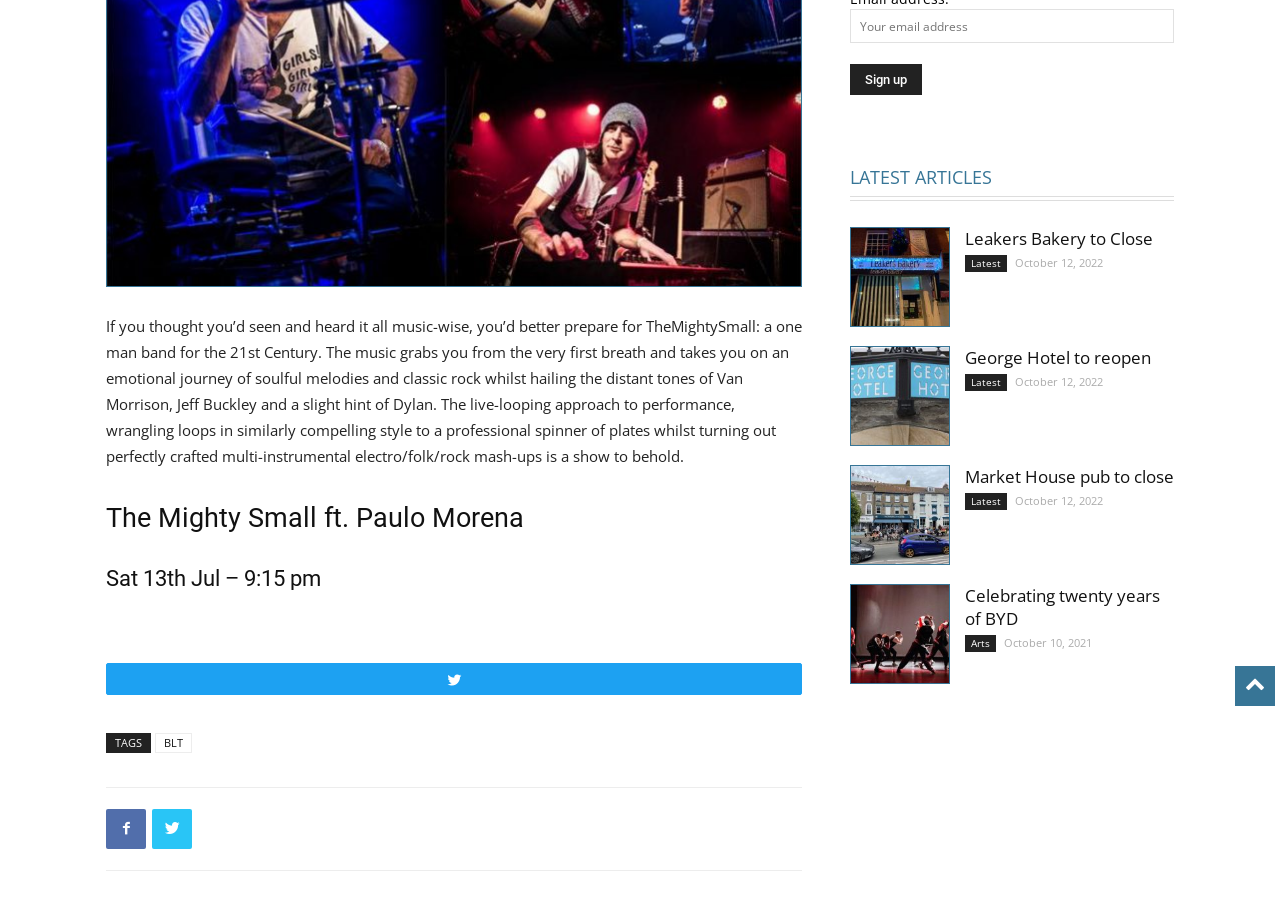Locate the bounding box of the UI element described by: "Contractor Mortgages" in the given webpage screenshot.

None